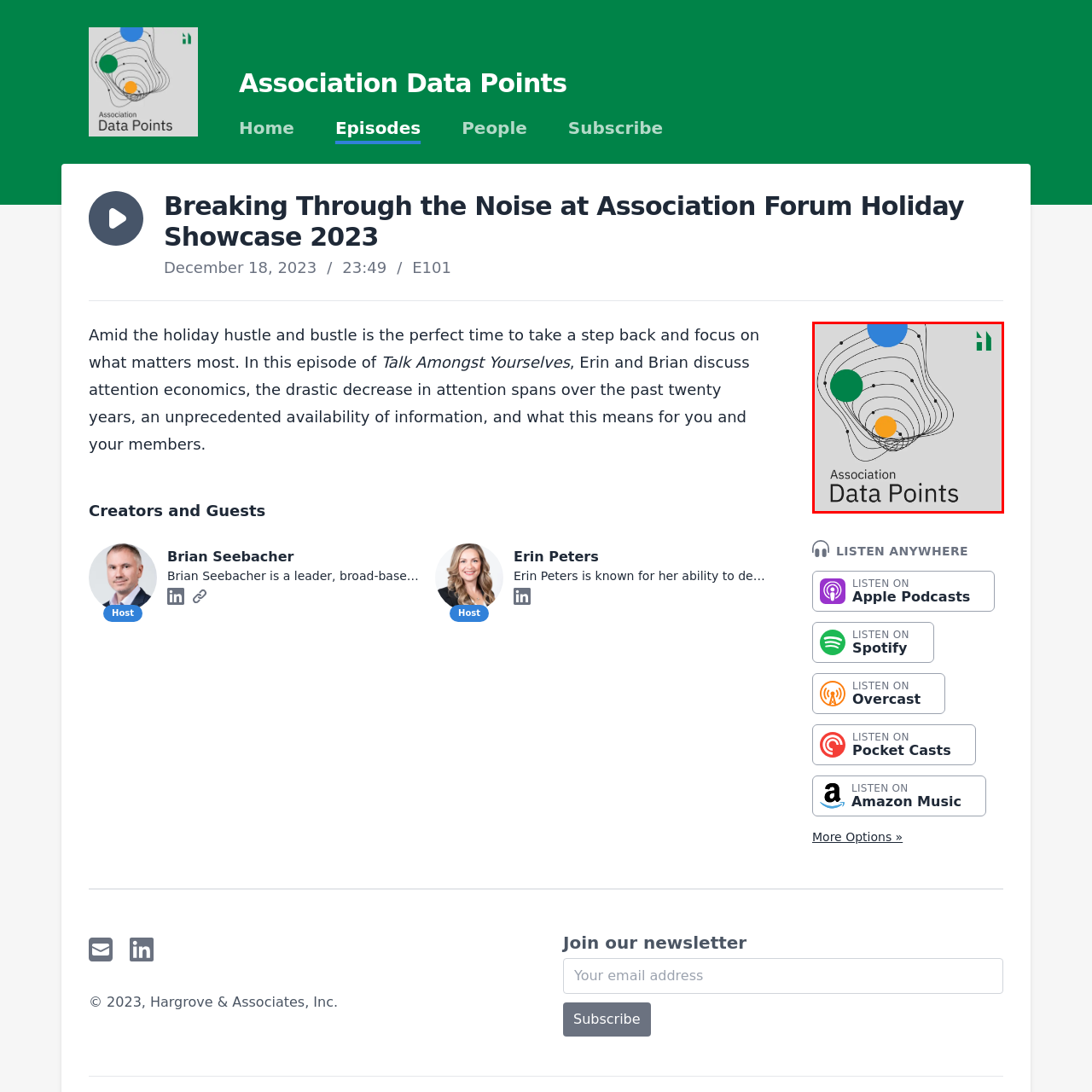How many dots are interconnected in the logo?
Refer to the image enclosed in the red bounding box and answer the question thoroughly.

The caption describes the logo as having three colorful dots - green, blue, and orange - that are interconnected by flowing lines, creating a dynamic sense of movement.